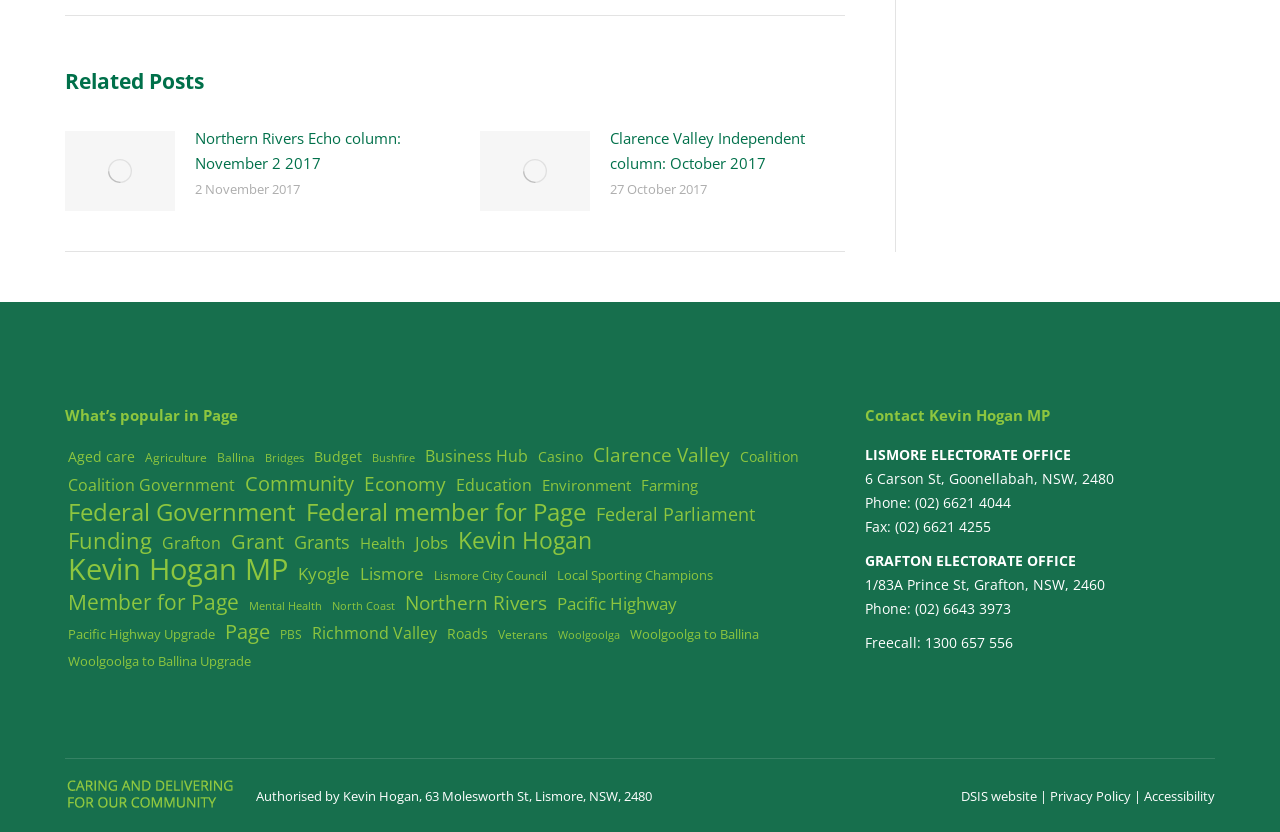Find the bounding box coordinates of the clickable region needed to perform the following instruction: "visit dangerous drug page". The coordinates should be provided as four float numbers between 0 and 1, i.e., [left, top, right, bottom].

None